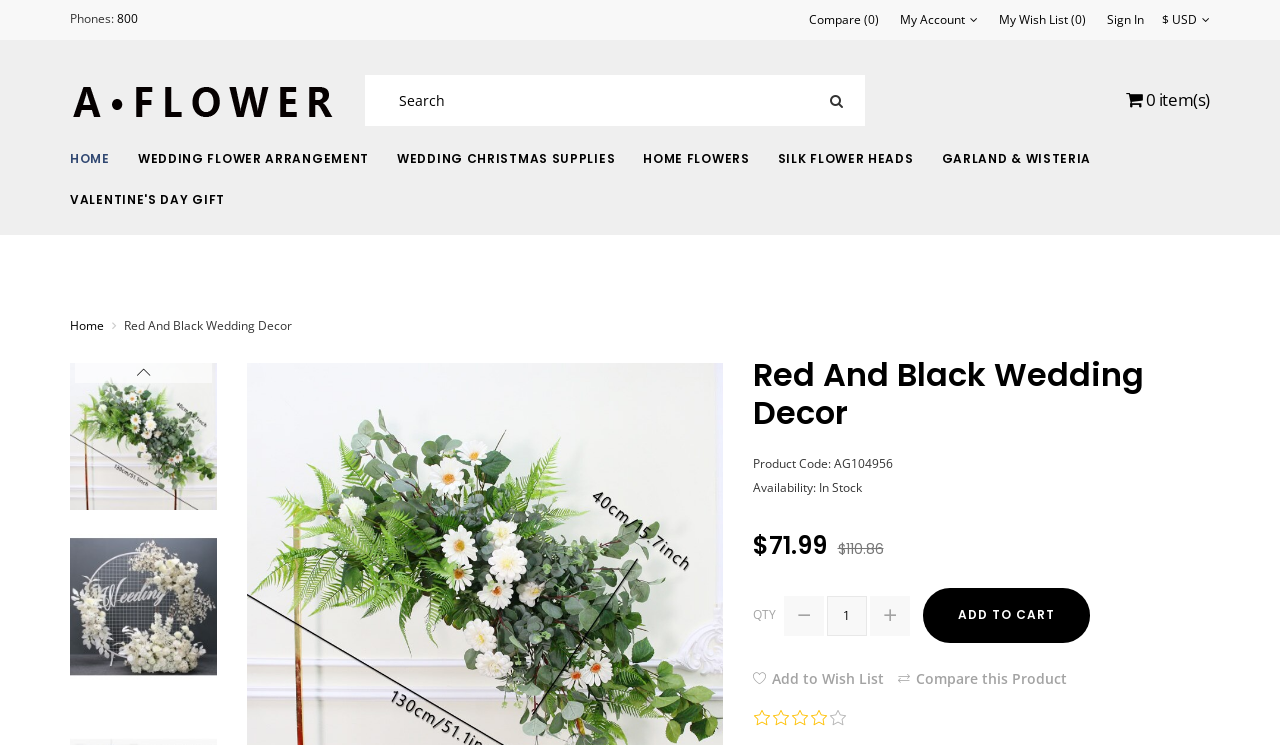Find the bounding box coordinates for the HTML element described as: "Sign In". The coordinates should consist of four float values between 0 and 1, i.e., [left, top, right, bottom].

[0.865, 0.017, 0.894, 0.036]